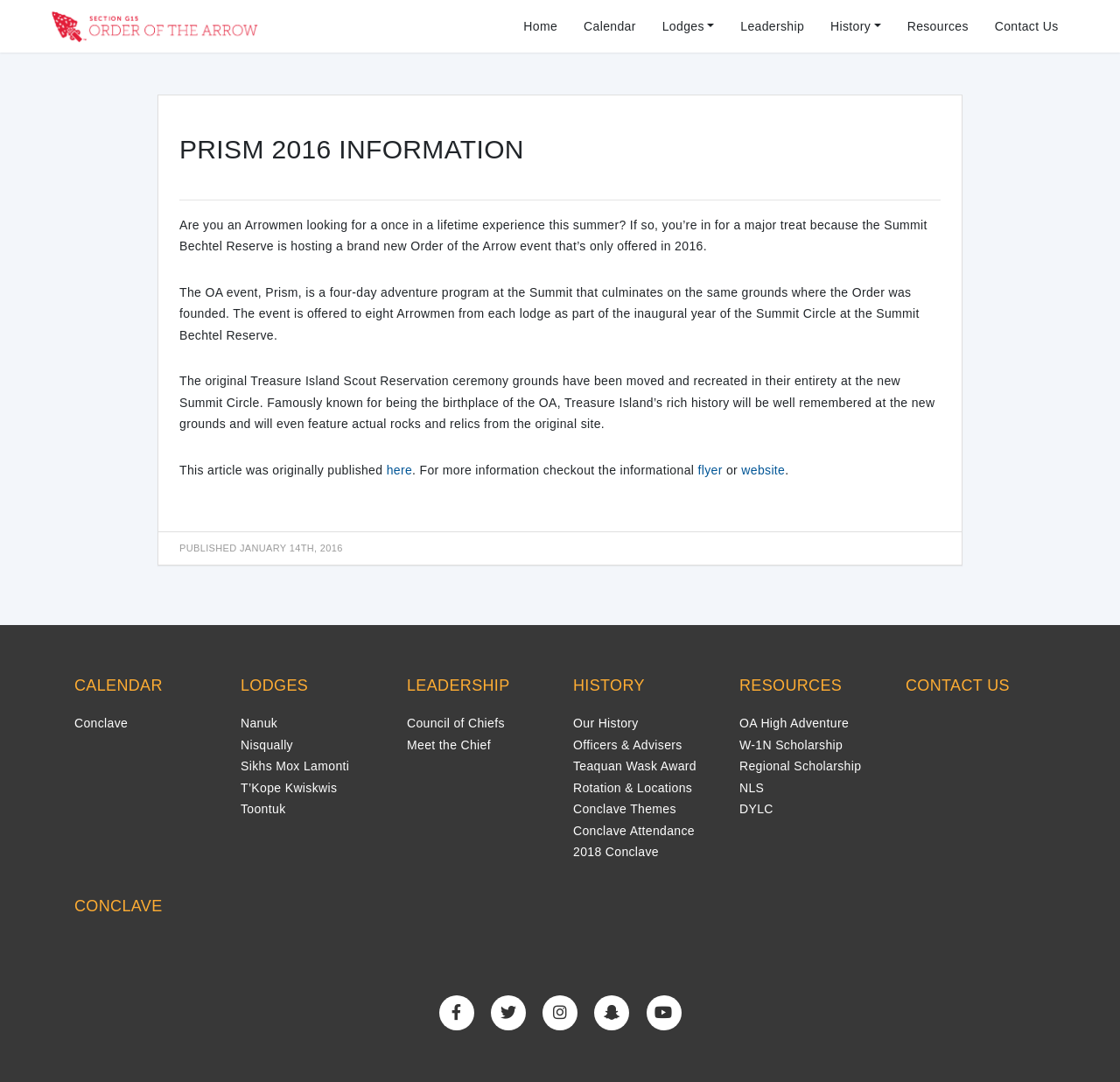Predict the bounding box coordinates of the area that should be clicked to accomplish the following instruction: "Check the Contact Us page". The bounding box coordinates should consist of four float numbers between 0 and 1, i.e., [left, top, right, bottom].

[0.876, 0.01, 0.957, 0.039]